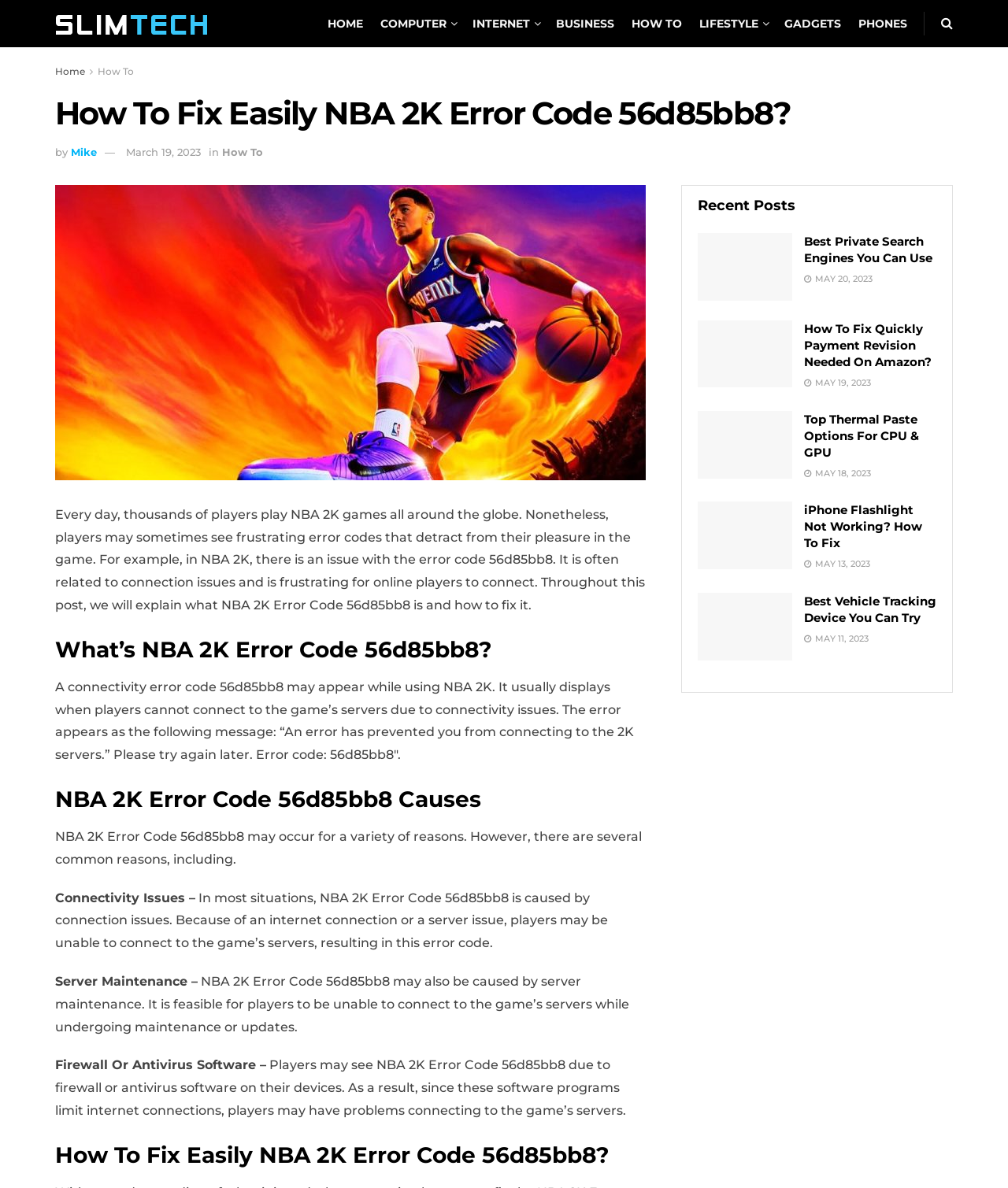Provide a one-word or brief phrase answer to the question:
What is the possible cause of NBA 2K Error Code 56d85bb8?

Connectivity Issues